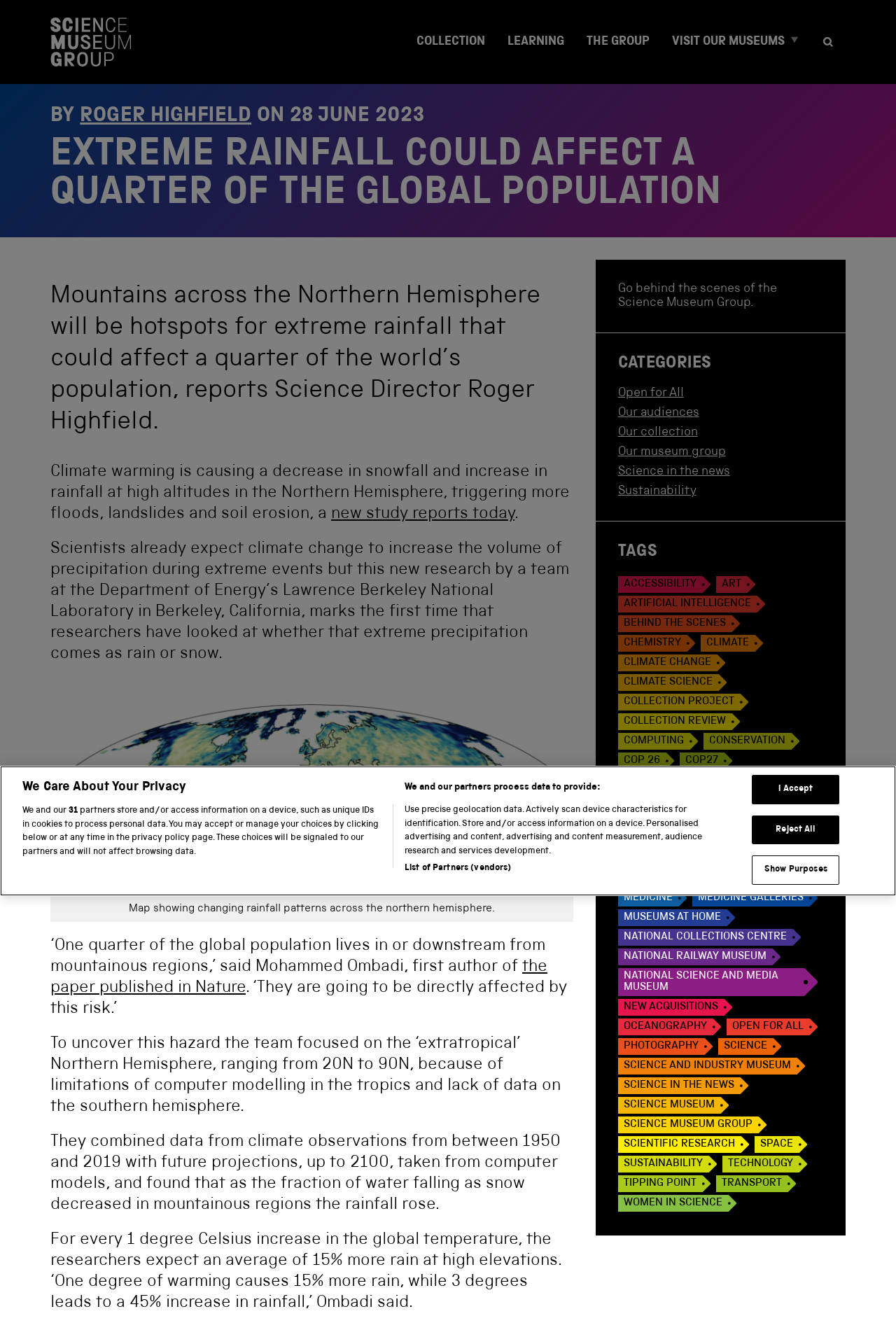Using the provided element description: "Science and Industry Museum", identify the bounding box coordinates. The coordinates should be four floats between 0 and 1 in the order [left, top, right, bottom].

[0.69, 0.795, 0.898, 0.808]